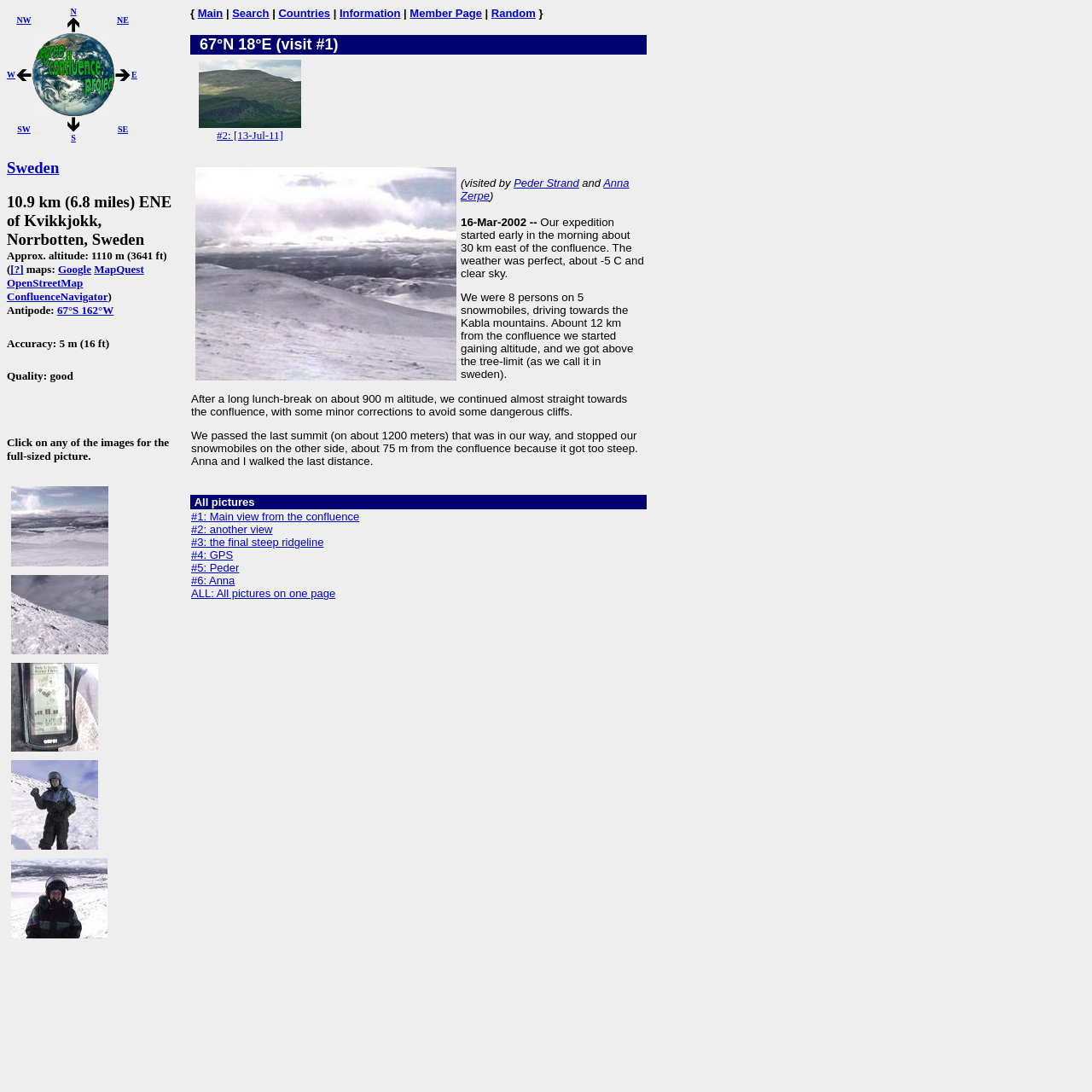Could you highlight the region that needs to be clicked to execute the instruction: "Open the full-sized picture of another view"?

[0.006, 0.442, 0.103, 0.455]